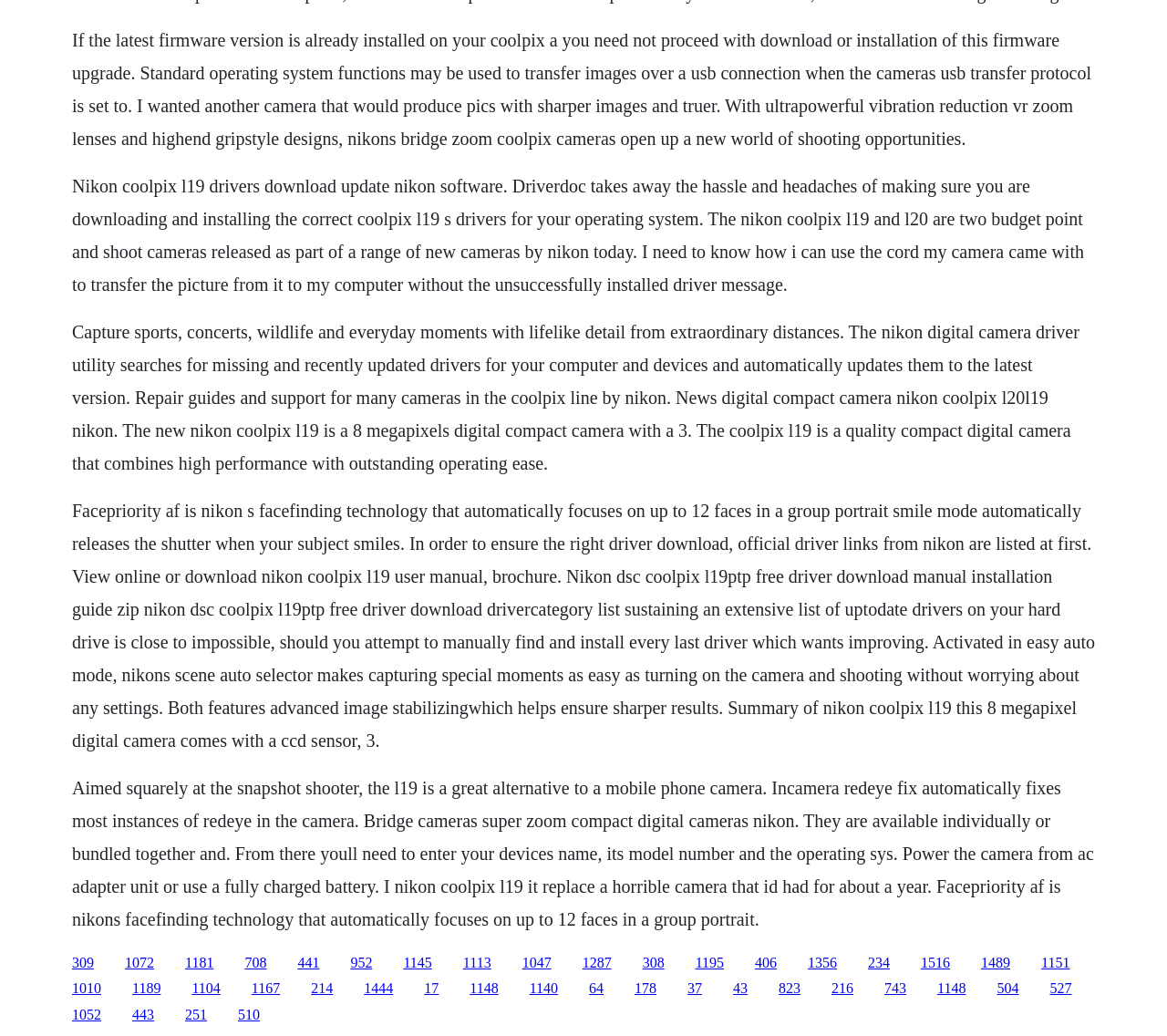How many faces can the face-priority AF feature focus on?
Analyze the image and deliver a detailed answer to the question.

According to the text, the face-priority AF feature, which is Nikon's facefinding technology, can automatically focus on up to 12 faces in a group portrait.